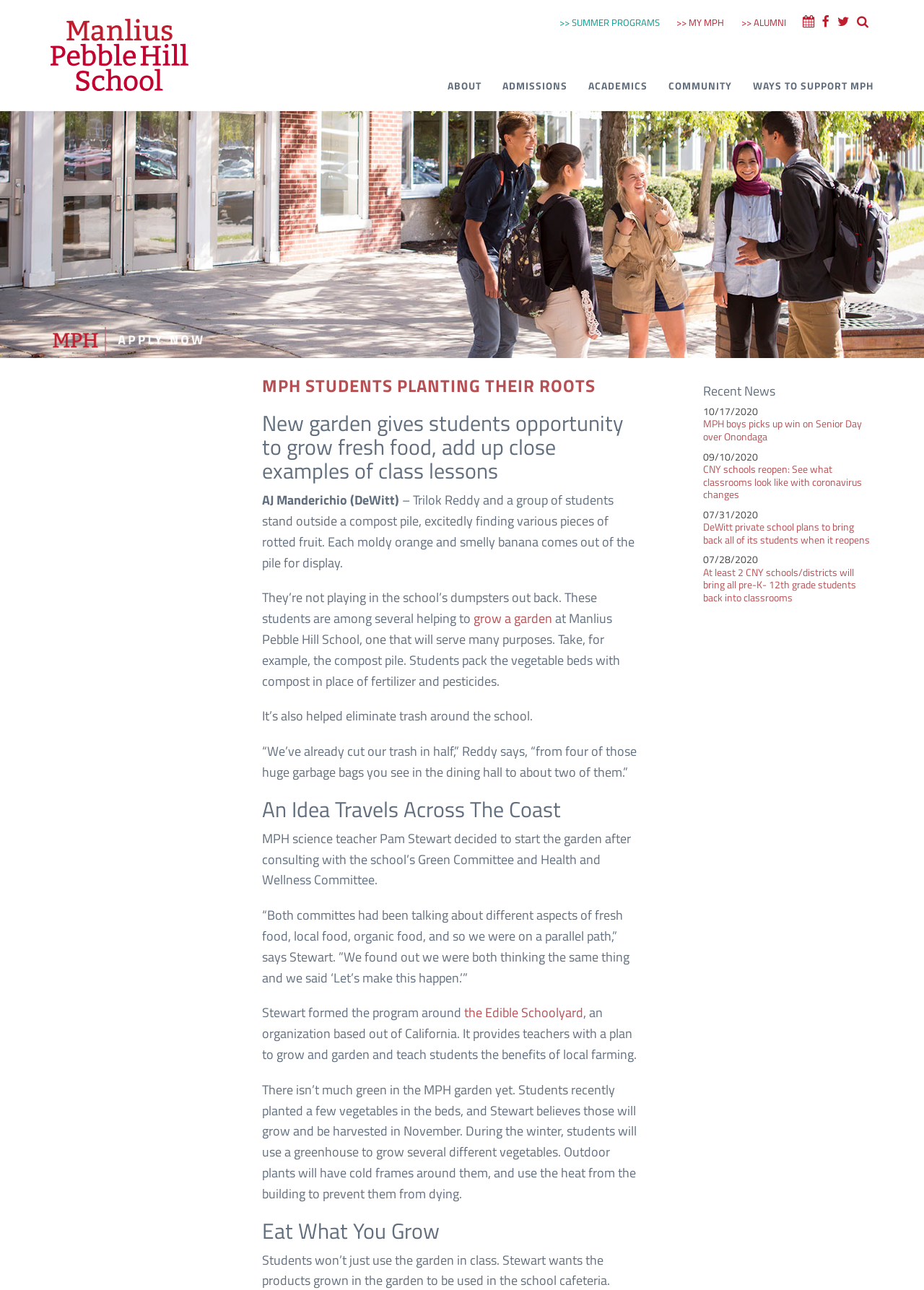Please specify the coordinates of the bounding box for the element that should be clicked to carry out this instruction: "Visit the 'MY MPH' page". The coordinates must be four float numbers between 0 and 1, formatted as [left, top, right, bottom].

[0.732, 0.012, 0.784, 0.023]